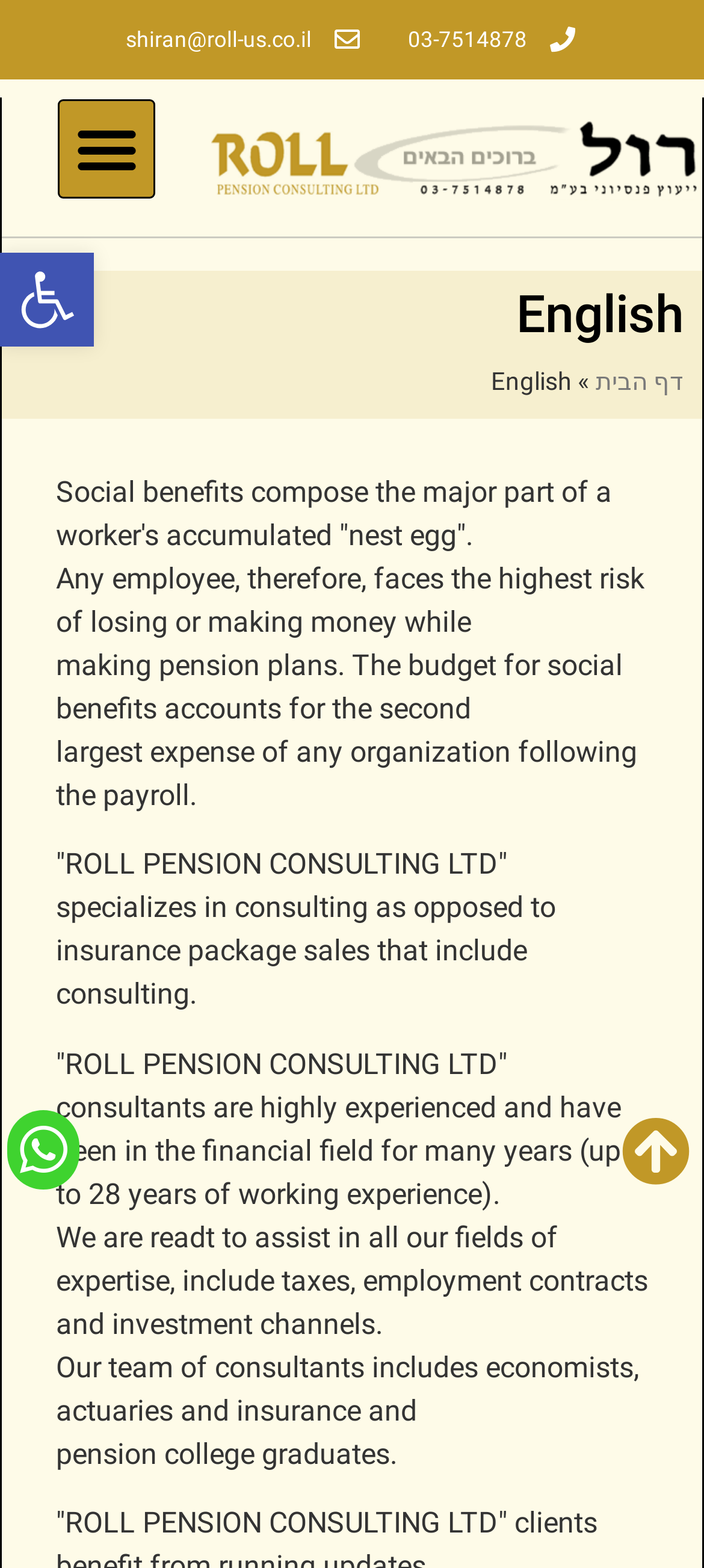Based on the element description "דף הבית", predict the bounding box coordinates of the UI element.

[0.846, 0.234, 0.972, 0.252]